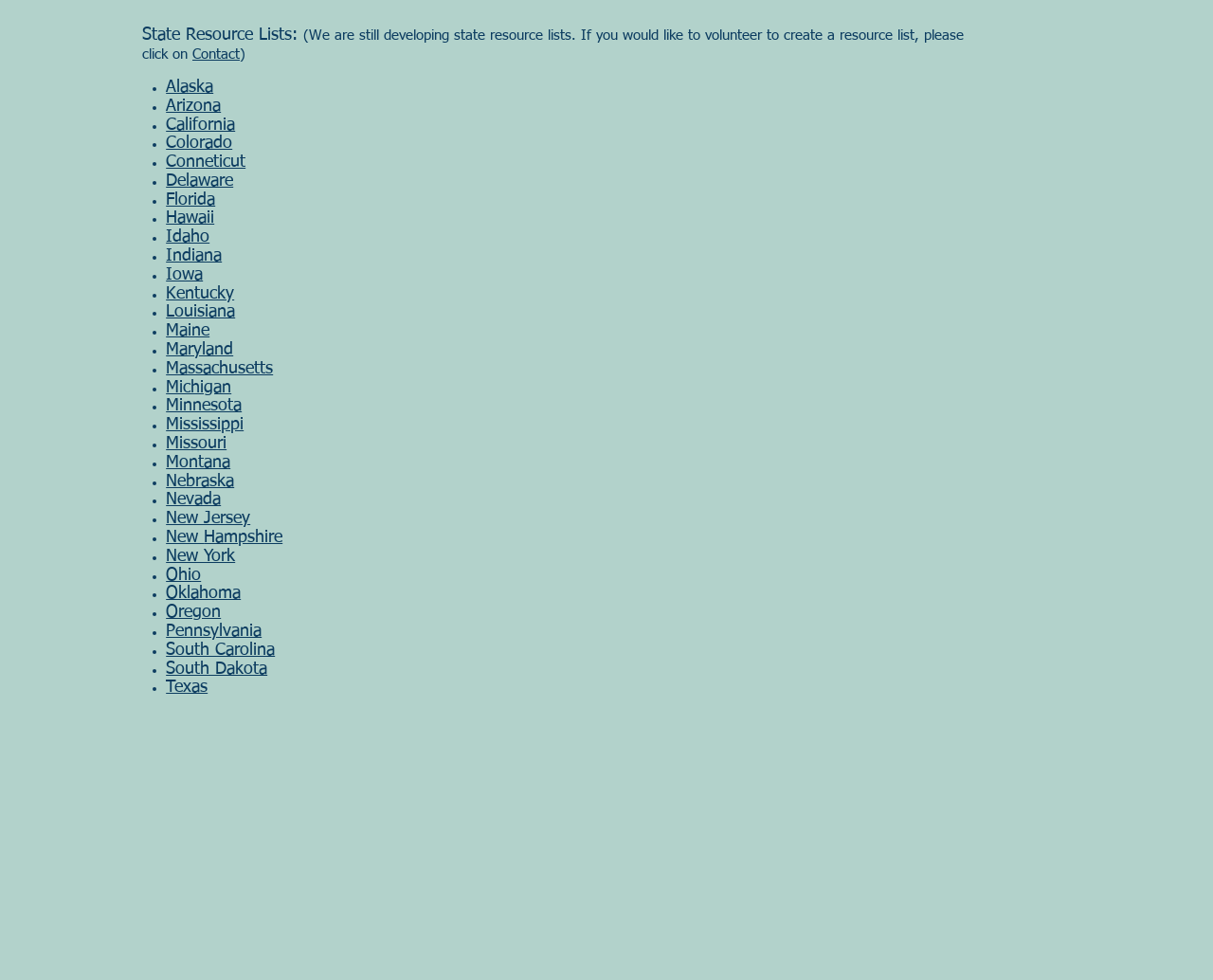Locate the bounding box coordinates of the area you need to click to fulfill this instruction: 'Learn about Florida resources'. The coordinates must be in the form of four float numbers ranging from 0 to 1: [left, top, right, bottom].

[0.137, 0.195, 0.177, 0.212]